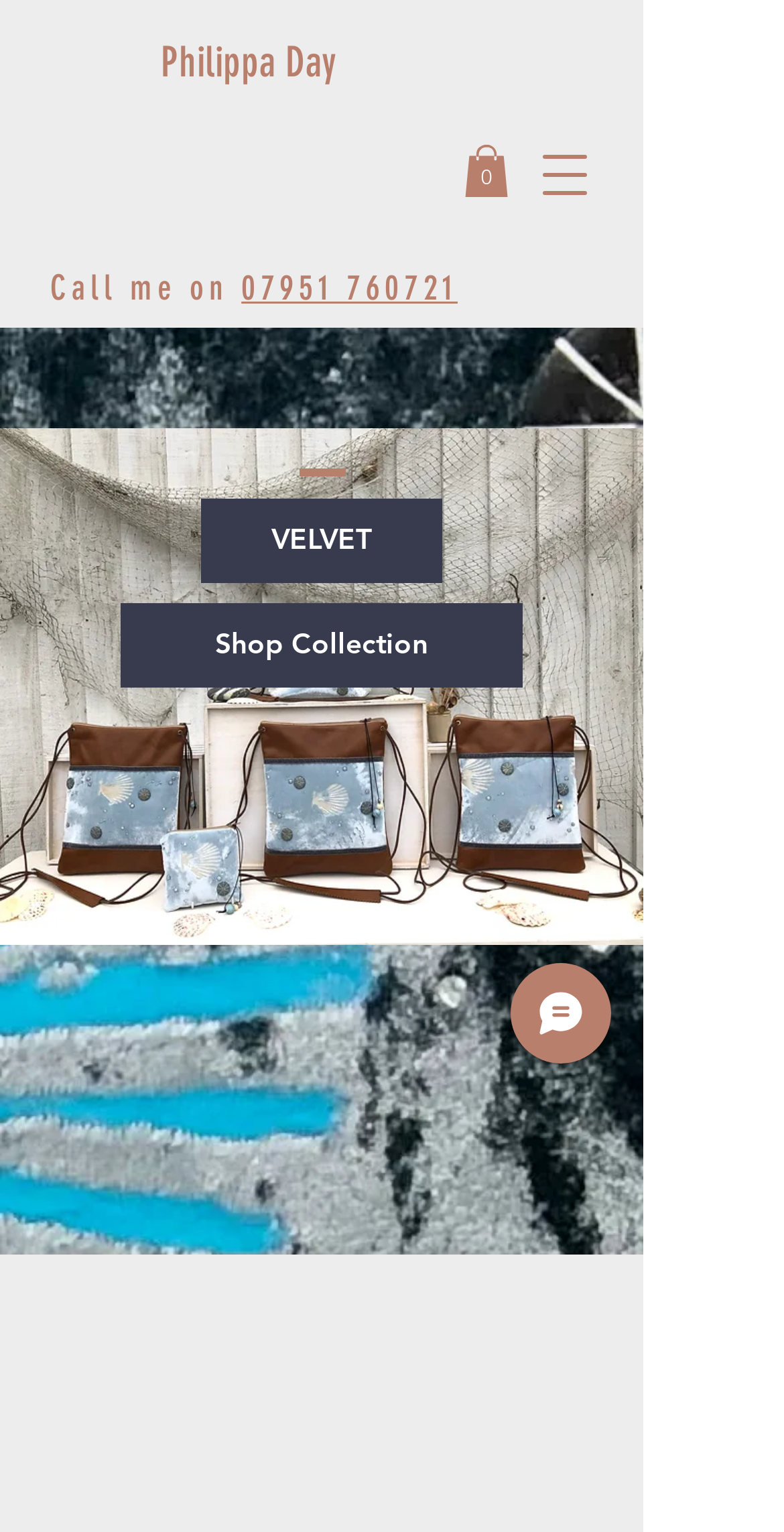What types of materials are used in the products?
Please provide a single word or phrase in response based on the screenshot.

Velvet, textiles, leather